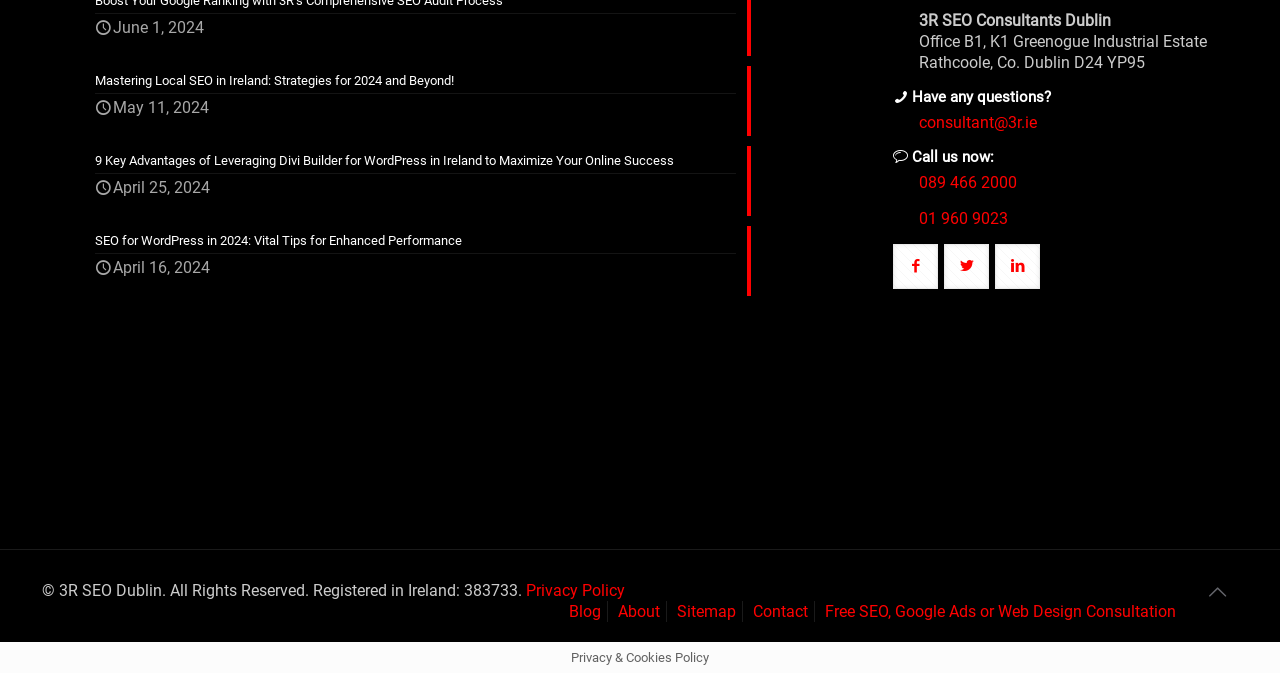Locate the bounding box coordinates of the clickable region to complete the following instruction: "Click the 'Free SEO, Google Ads or Web Design Consultation' link."

[0.645, 0.894, 0.919, 0.922]